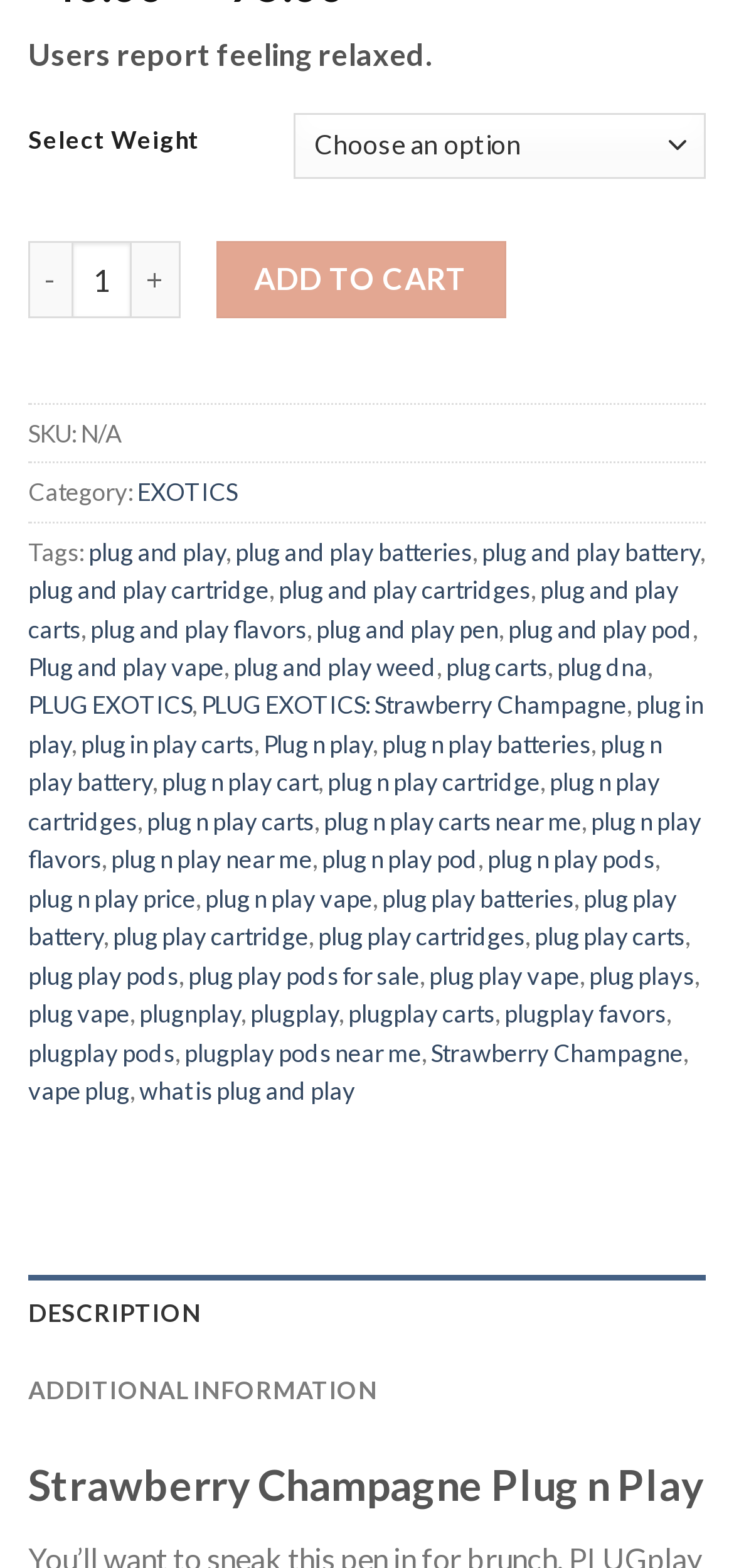What is the function of the 'ADD TO CART' button?
Based on the image, give a one-word or short phrase answer.

Add product to cart